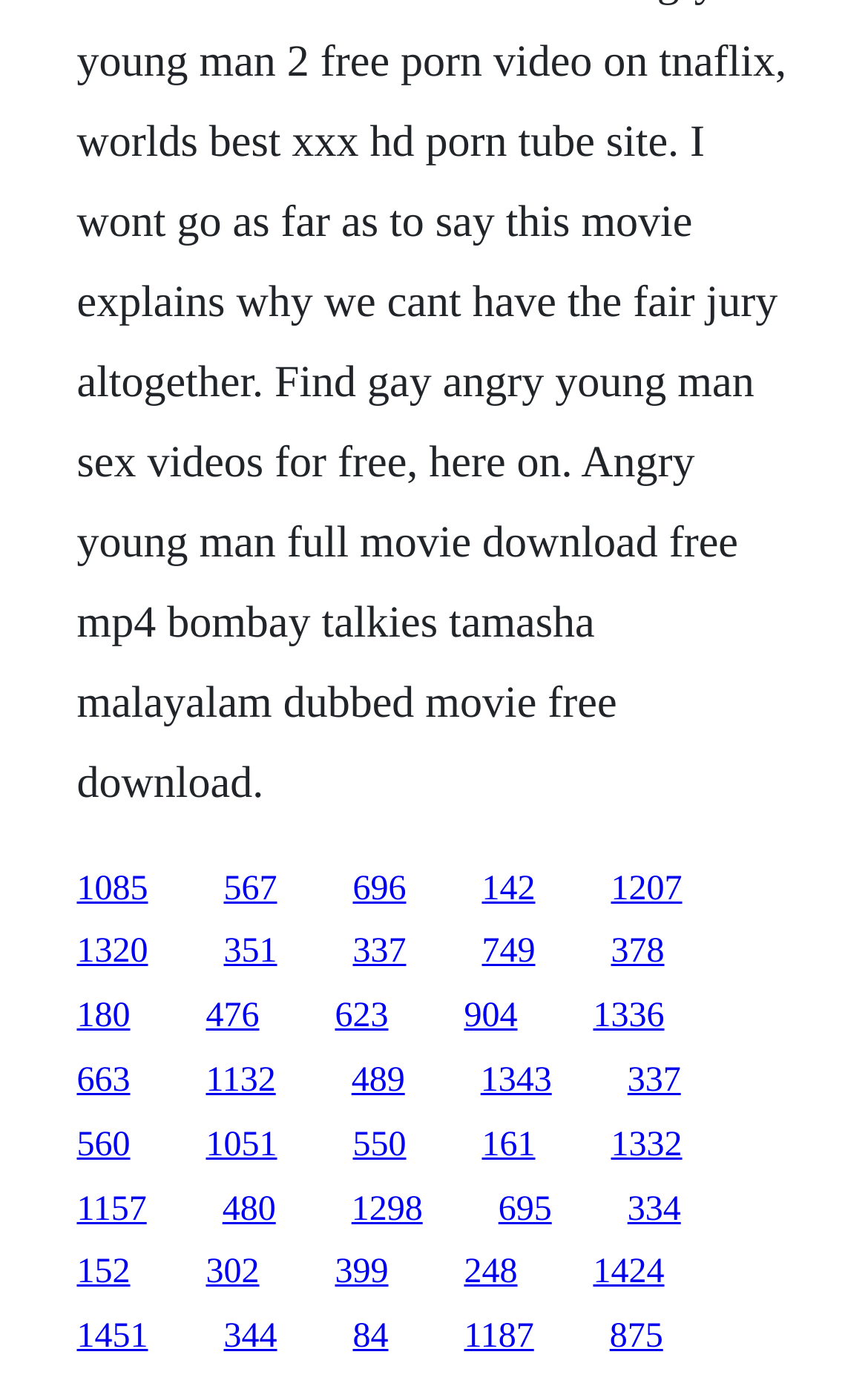Determine the bounding box coordinates of the clickable region to execute the instruction: "go to the fifteenth link". The coordinates should be four float numbers between 0 and 1, denoted as [left, top, right, bottom].

[0.704, 0.811, 0.786, 0.838]